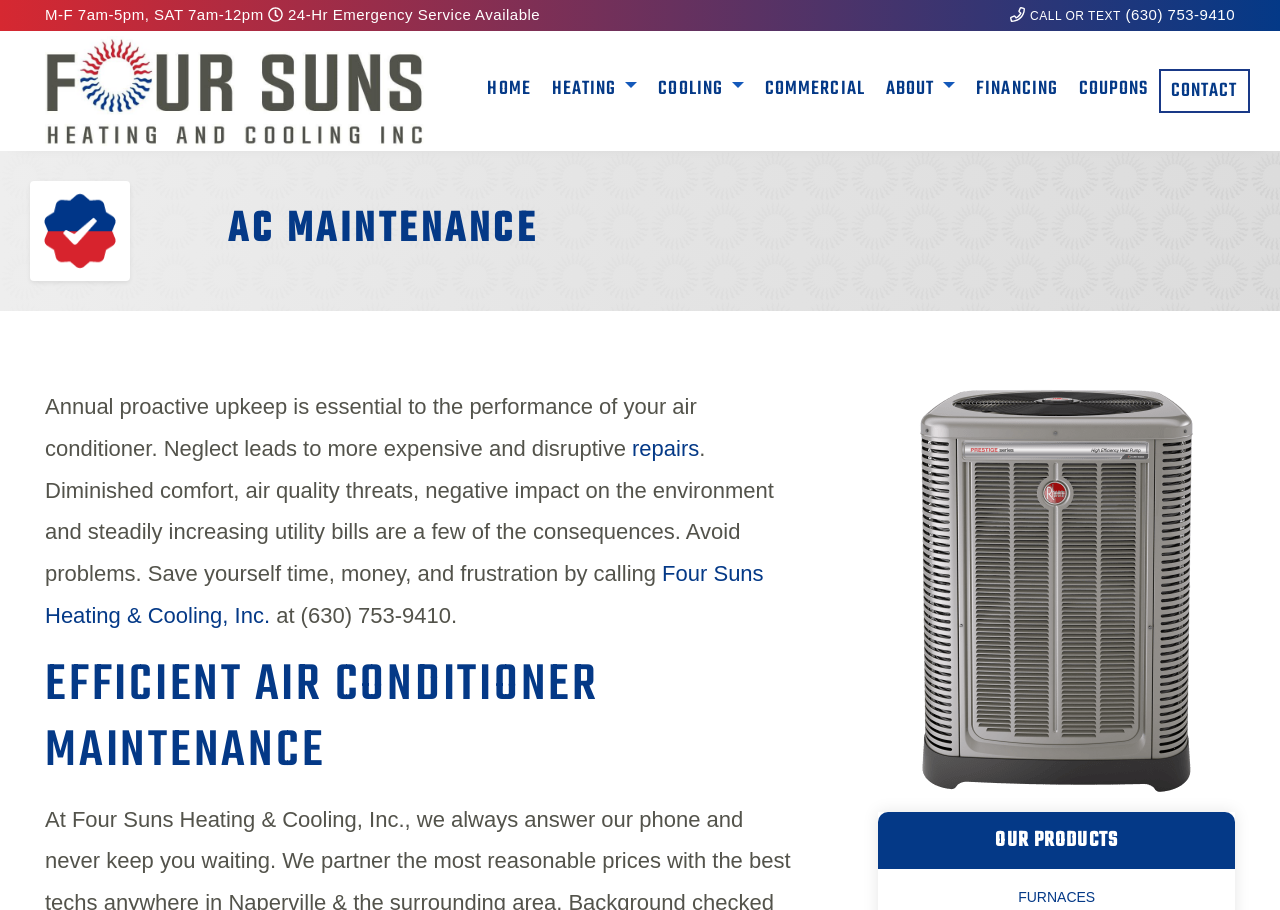What is the name of the company that provides AC maintenance services?
Refer to the image and answer the question using a single word or phrase.

Four Suns Heating & Cooling, Inc.